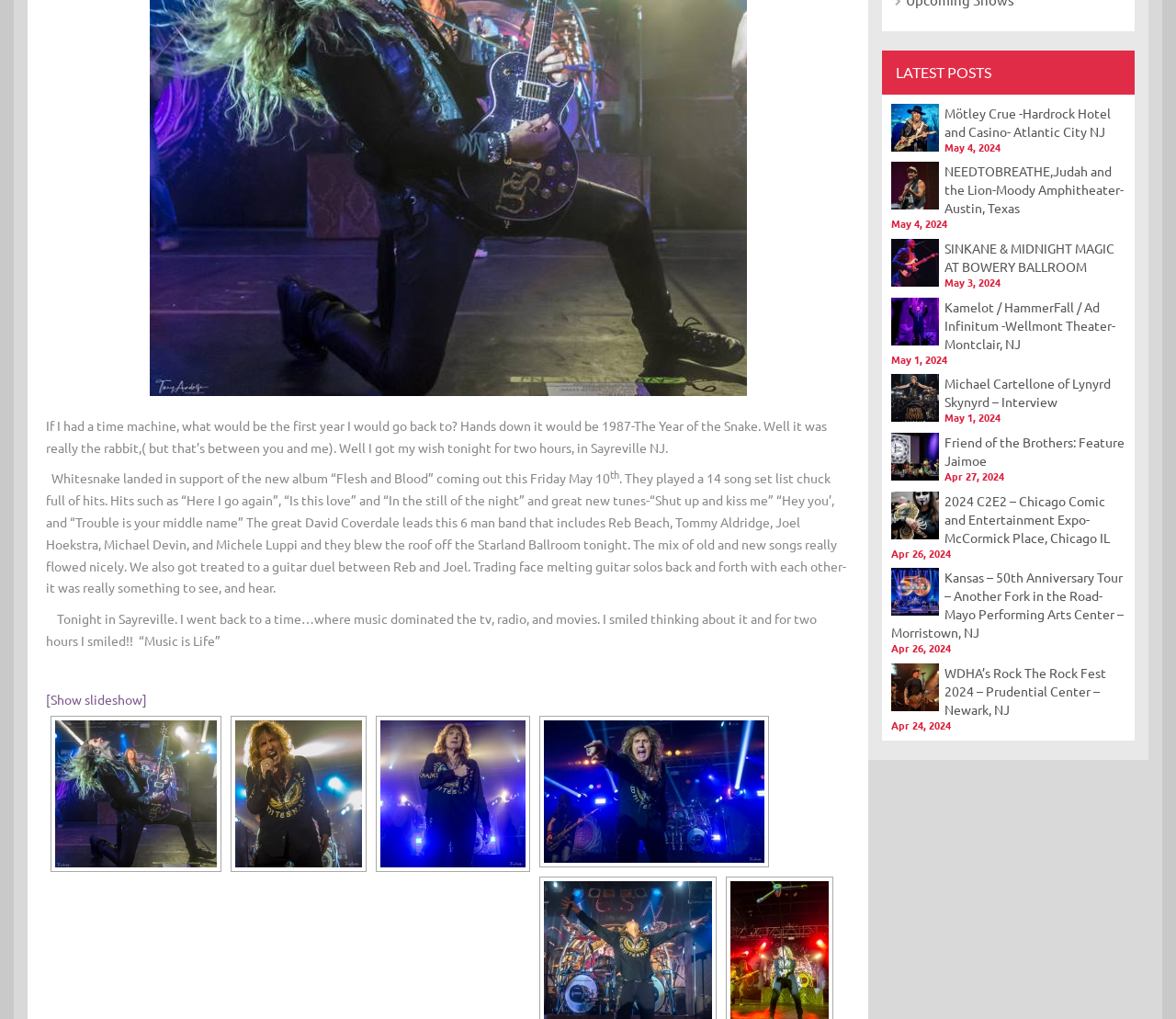Provide the bounding box coordinates of the HTML element this sentence describes: "alt="Whitesnake-004" title="Whitesnake-004"".

[0.462, 0.707, 0.65, 0.846]